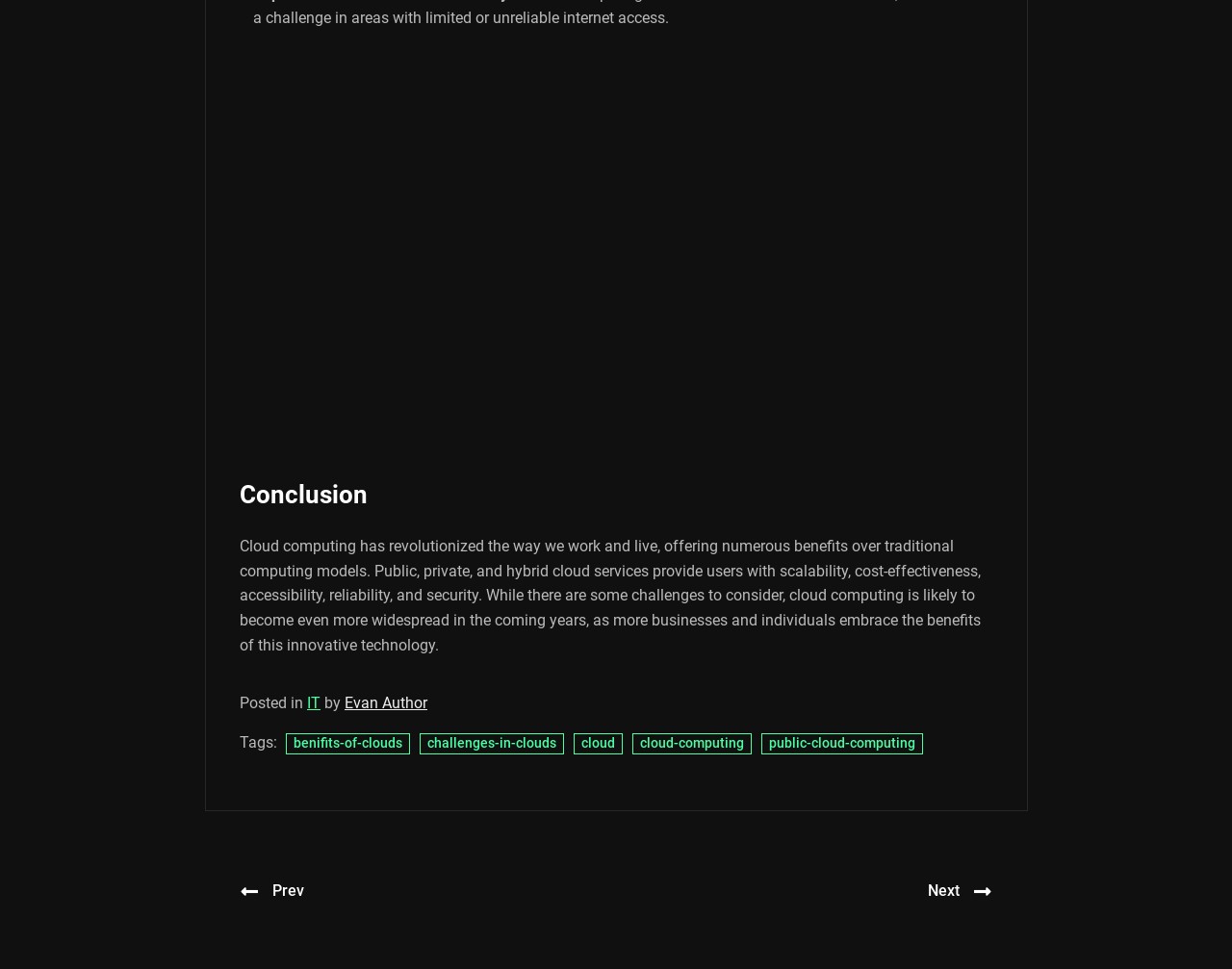Identify the bounding box for the UI element specified in this description: "Prev". The coordinates must be four float numbers between 0 and 1, formatted as [left, top, right, bottom].

[0.195, 0.906, 0.247, 0.932]